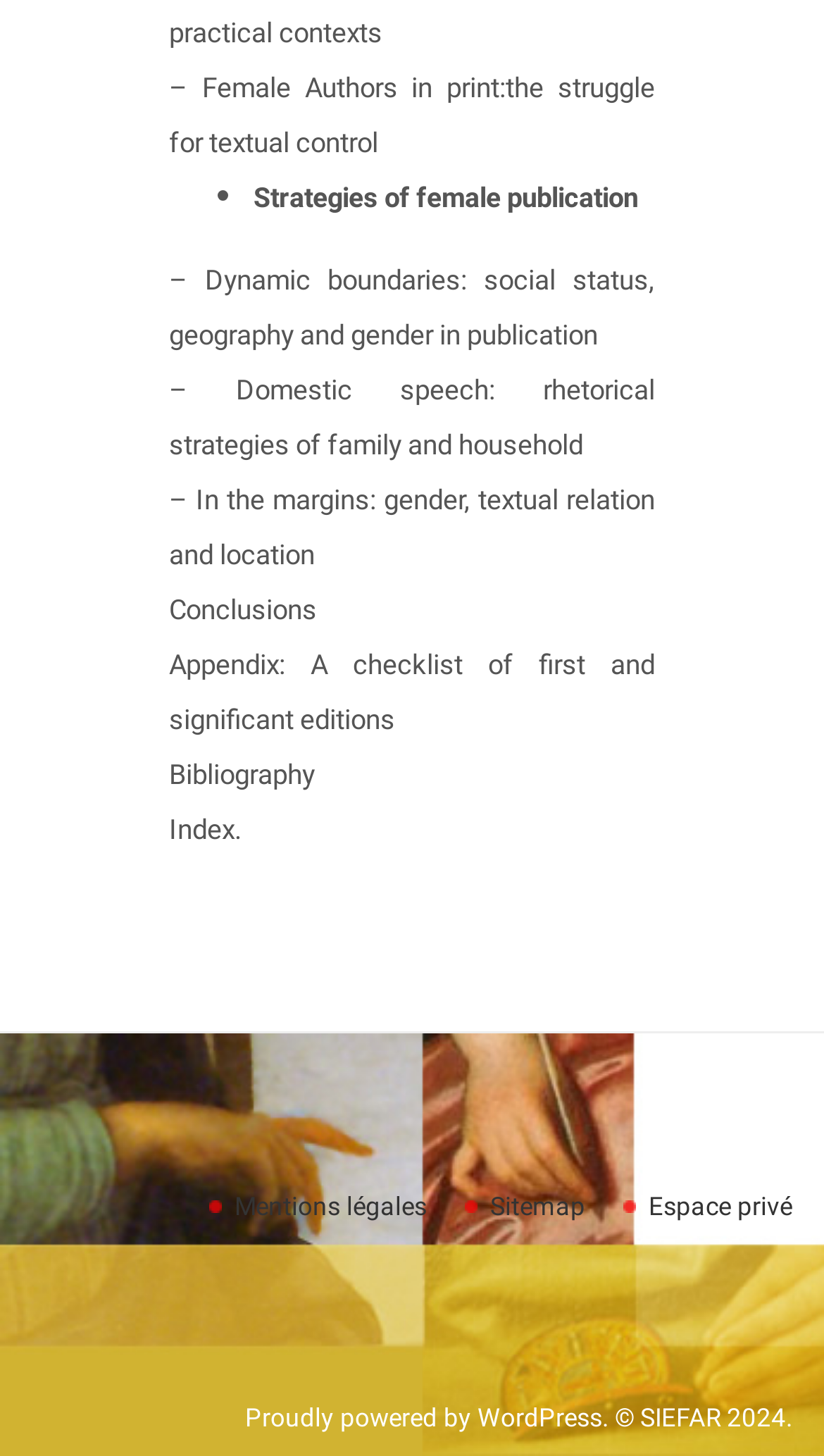Please answer the following question using a single word or phrase: 
What is the last section?

Index